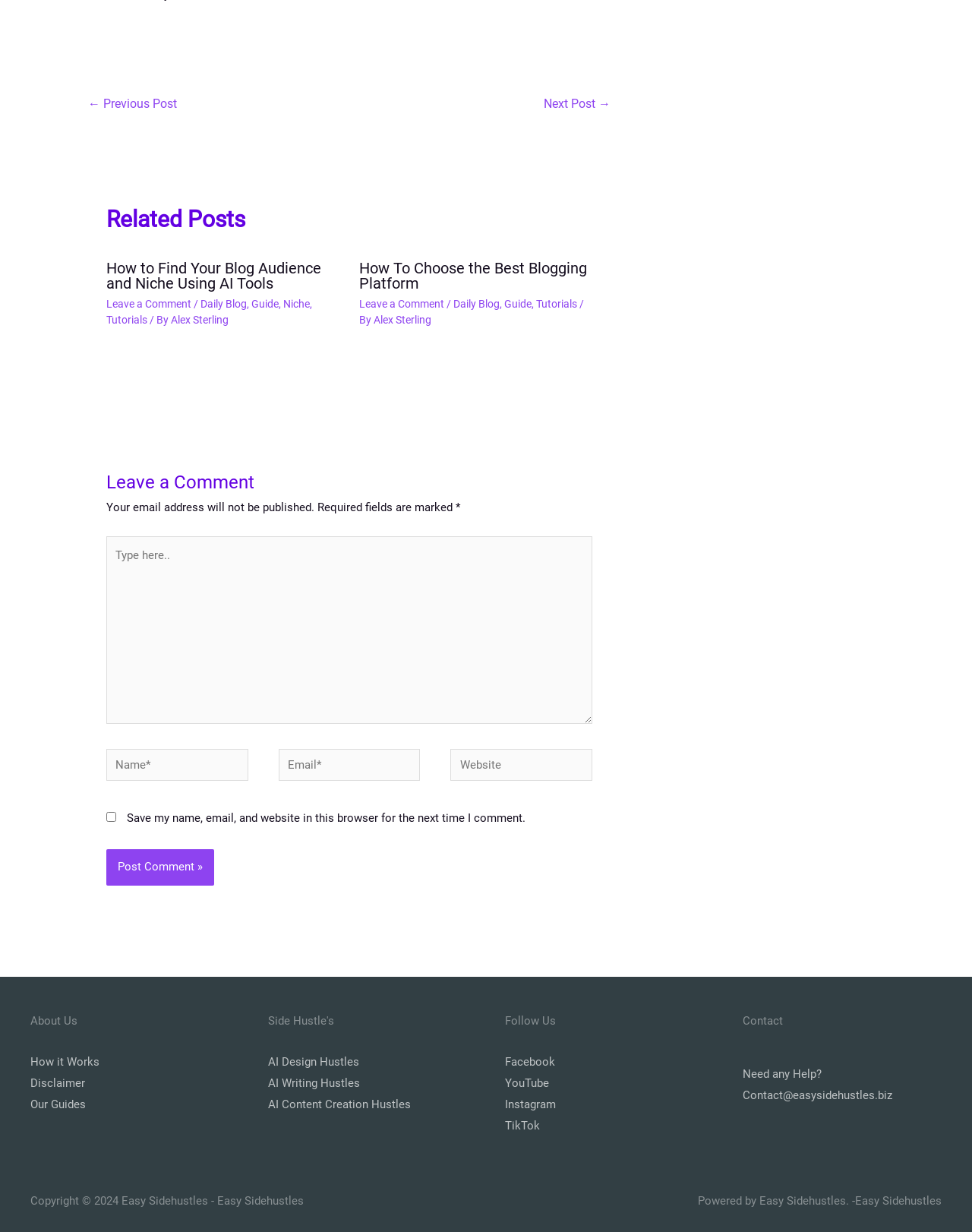How many footer widgets are there?
Refer to the image and provide a thorough answer to the question.

I counted the number of complementary elements with the role 'Footer Widget' and found that there are 4 of them.